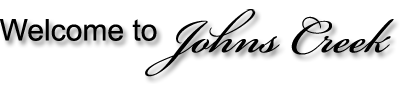Please answer the following question using a single word or phrase: 
What type of fonts are used in the welcome message?

Cursive and serif